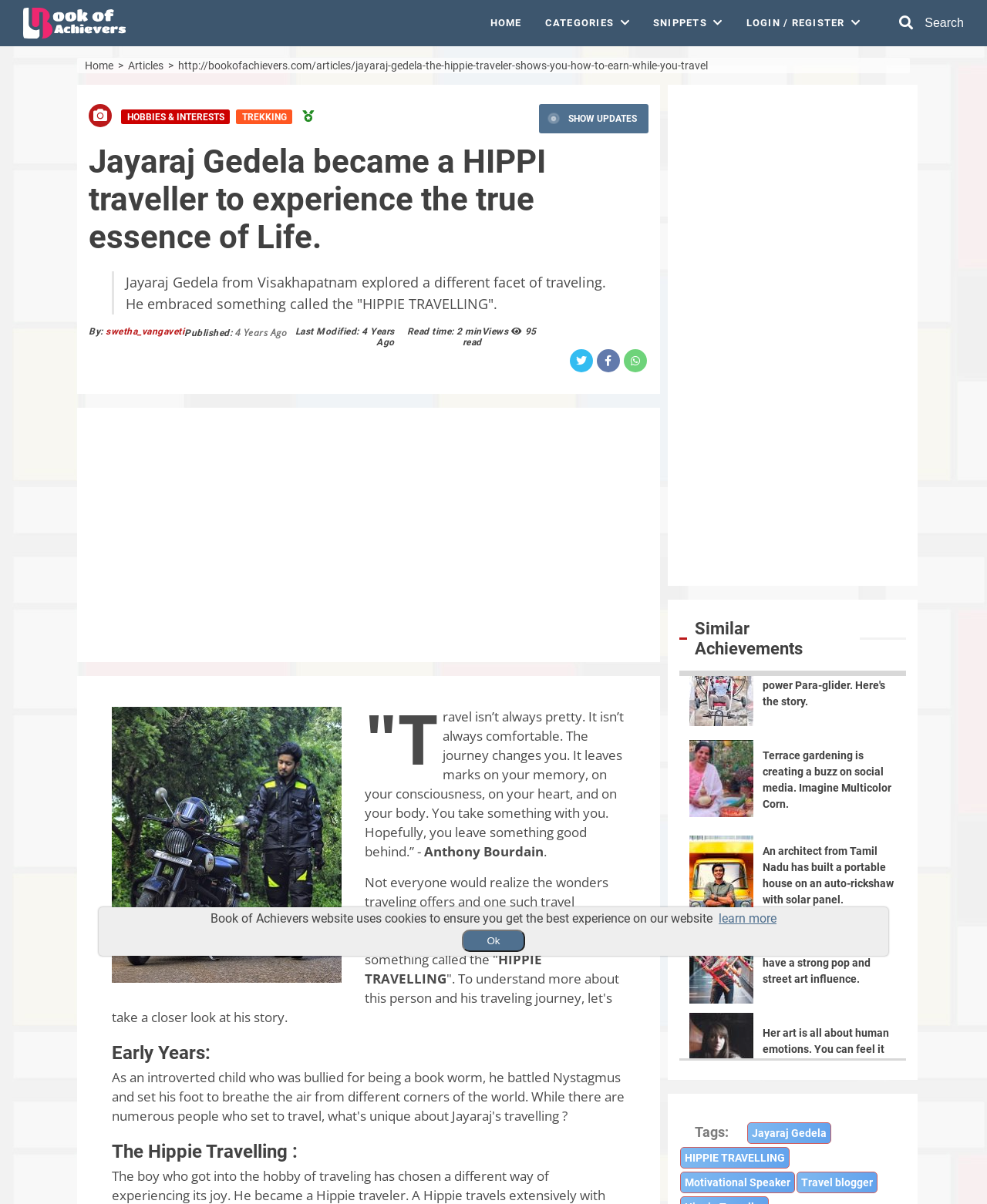Please specify the bounding box coordinates in the format (top-left x, top-left y, bottom-right x, bottom-right y), with values ranging from 0 to 1. Identify the bounding box for the UI component described as follows: learn more

[0.728, 0.757, 0.787, 0.769]